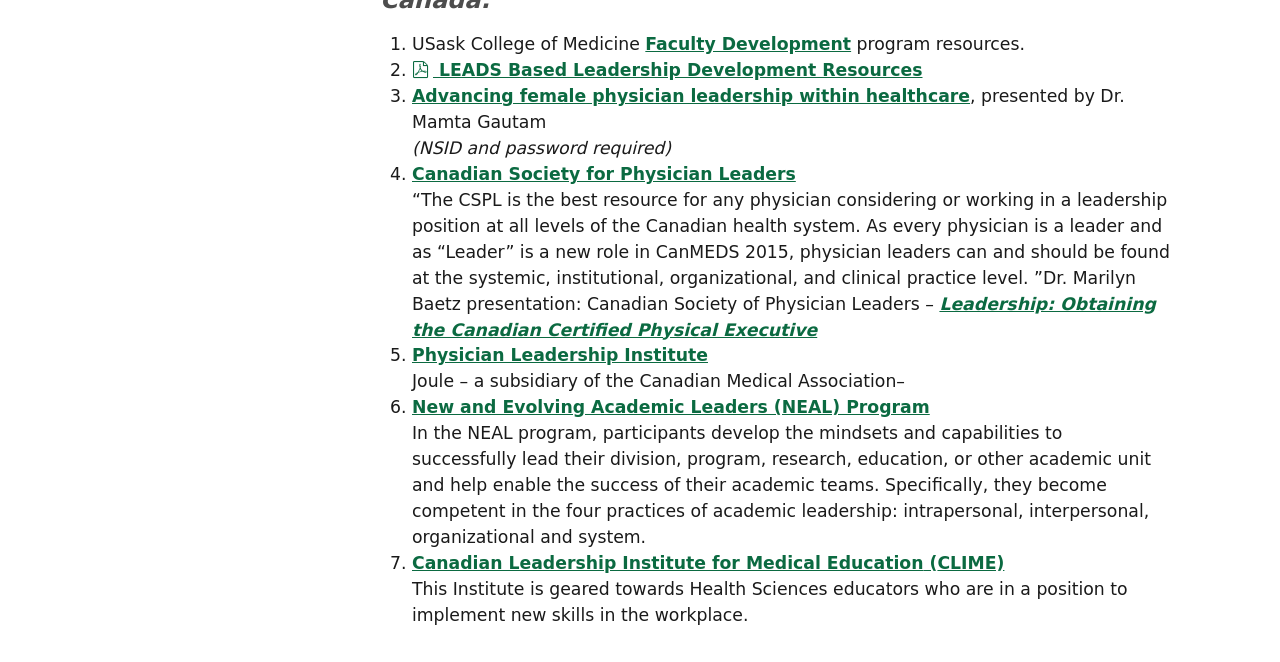Respond with a single word or phrase for the following question: 
How many list items are there?

7